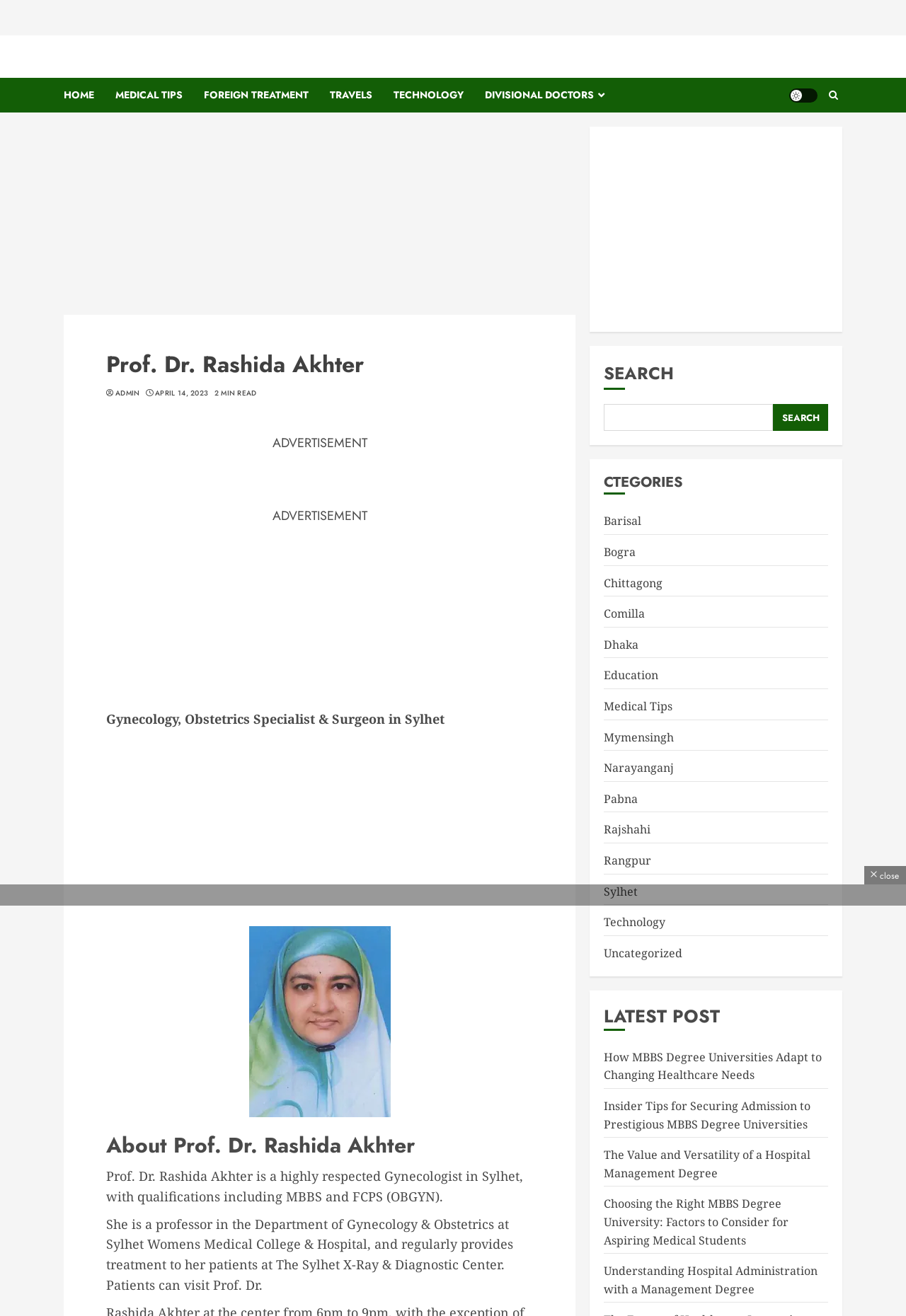How many categories are listed on the webpage?
Give a comprehensive and detailed explanation for the question.

On the right side of the webpage, there is a section titled 'CTEGORIES' which lists 14 categories, including Barisal, Bogra, Chittagong, and others. Therefore, there are 14 categories listed on the webpage.